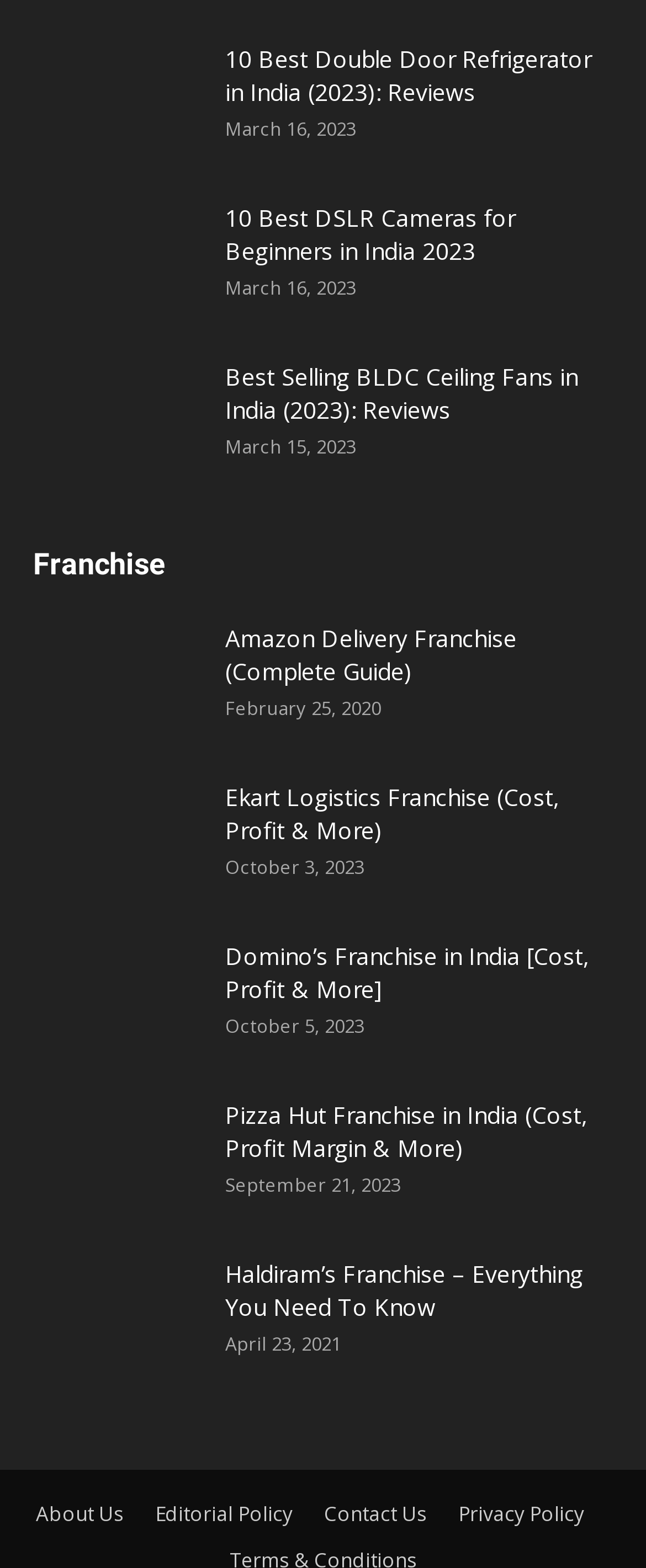Pinpoint the bounding box coordinates of the area that must be clicked to complete this instruction: "Contact Us".

[0.501, 0.957, 0.66, 0.976]